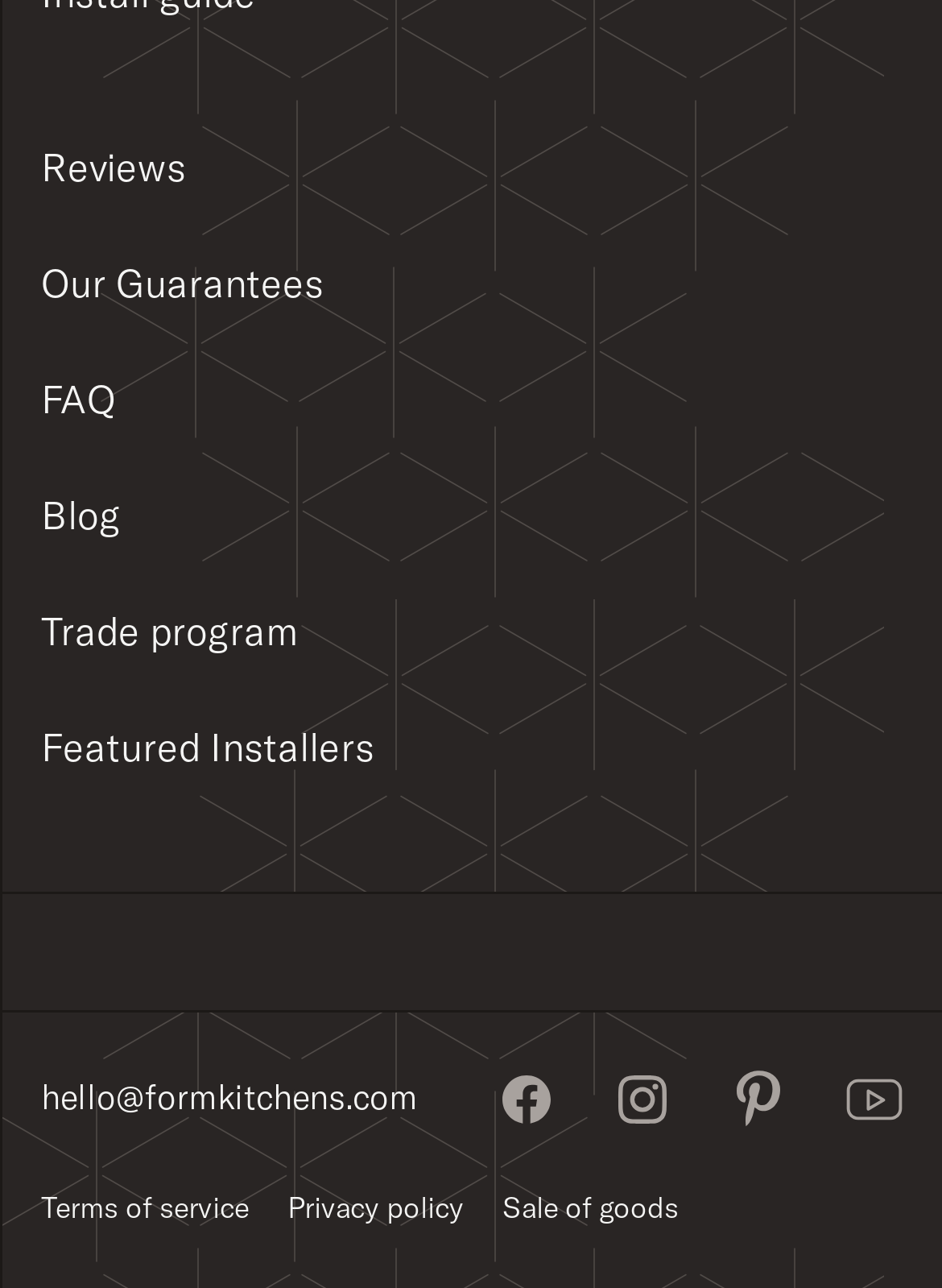Locate the UI element that matches the description Sale of goods in the webpage screenshot. Return the bounding box coordinates in the format (top-left x, top-left y, bottom-right x, bottom-right y), with values ranging from 0 to 1.

[0.533, 0.921, 0.721, 0.955]